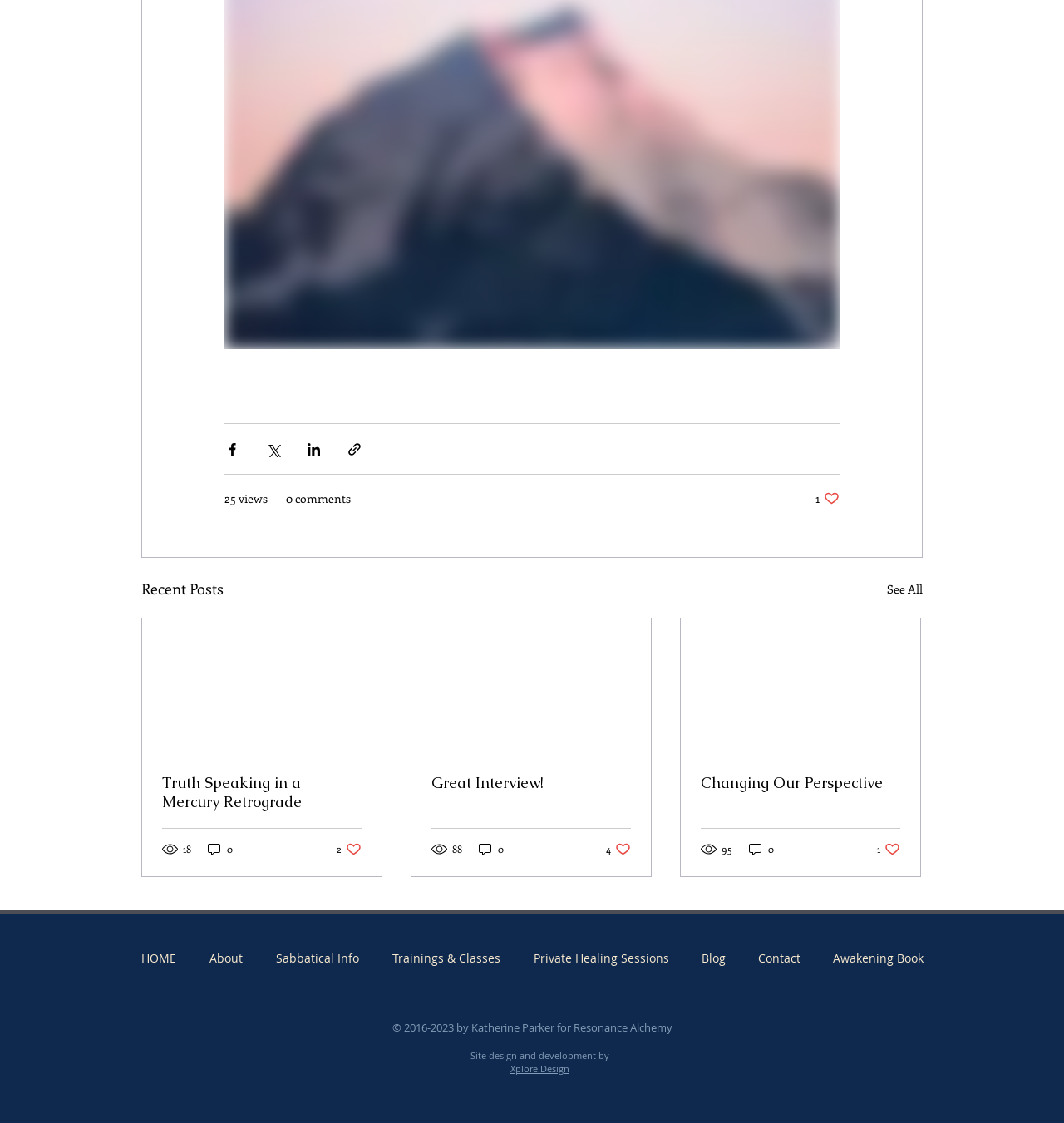What is the navigation menu at the bottom?
Make sure to answer the question with a detailed and comprehensive explanation.

The navigation menu at the bottom of the page contains links to different sections of the website, including 'HOME', 'About', 'Sabbatical Info', 'Trainings & Classes', 'Private Healing Sessions', 'Blog', 'Contact', and 'Awakening Book'.